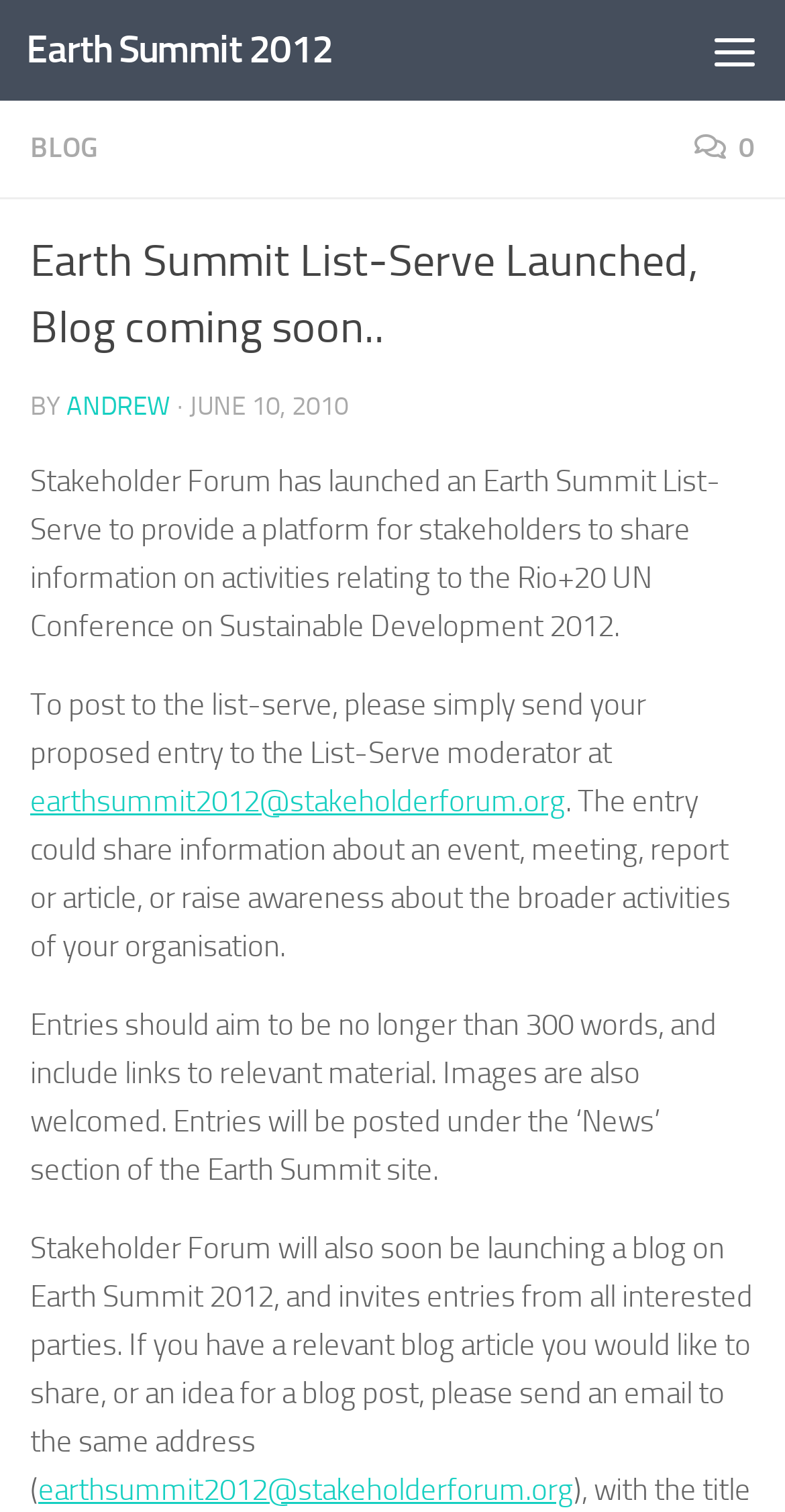What is the email address of the list-serve moderator?
Answer the question in as much detail as possible.

I found the answer by reading the text 'To post to the list-serve, please simply send your proposed entry to the List-Serve moderator at earthsummit2012@stakeholderforum.org' which provides the email address of the list-serve moderator.